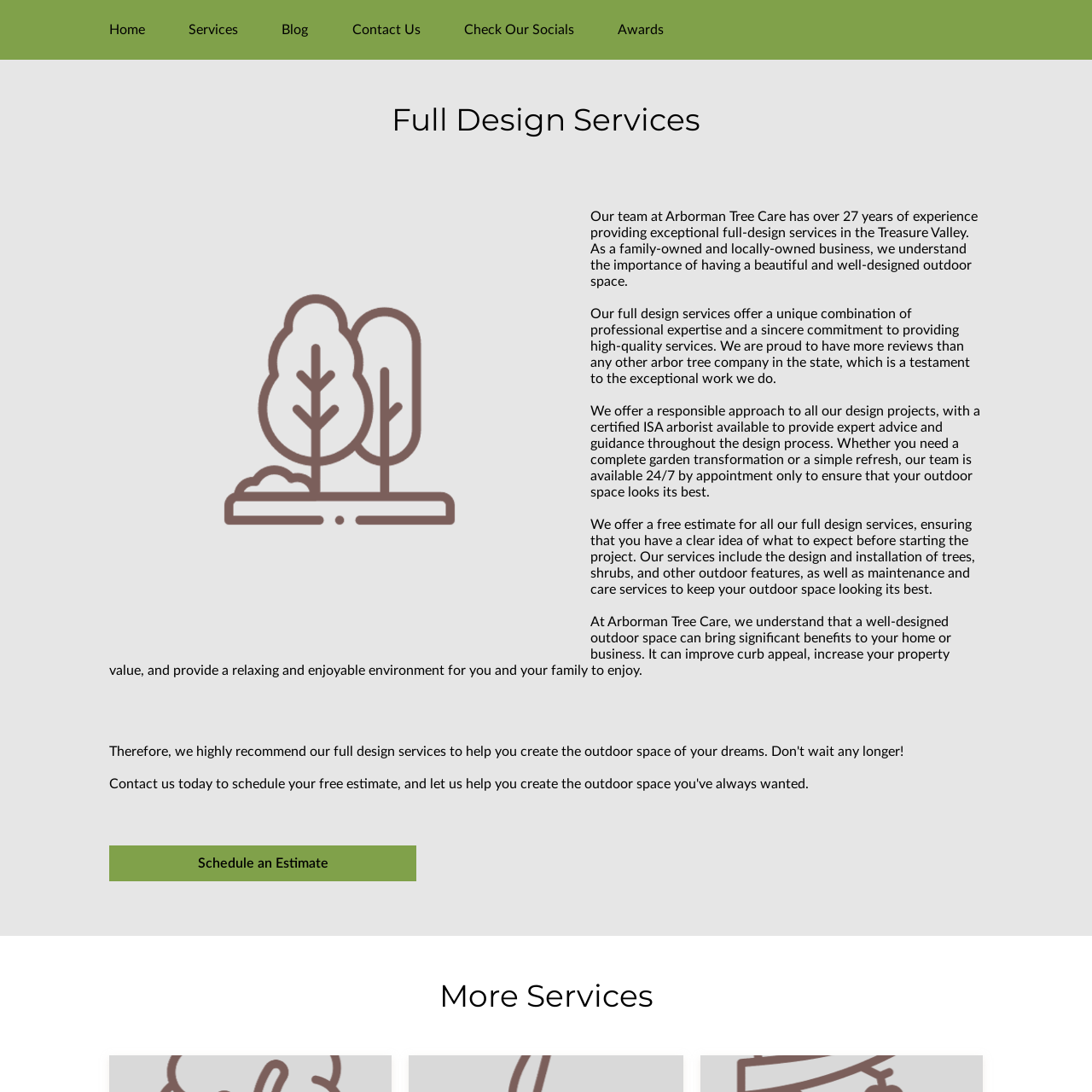How many years of experience does Arborman Tree Care have?
Look at the image and answer the question with a single word or phrase.

27 years